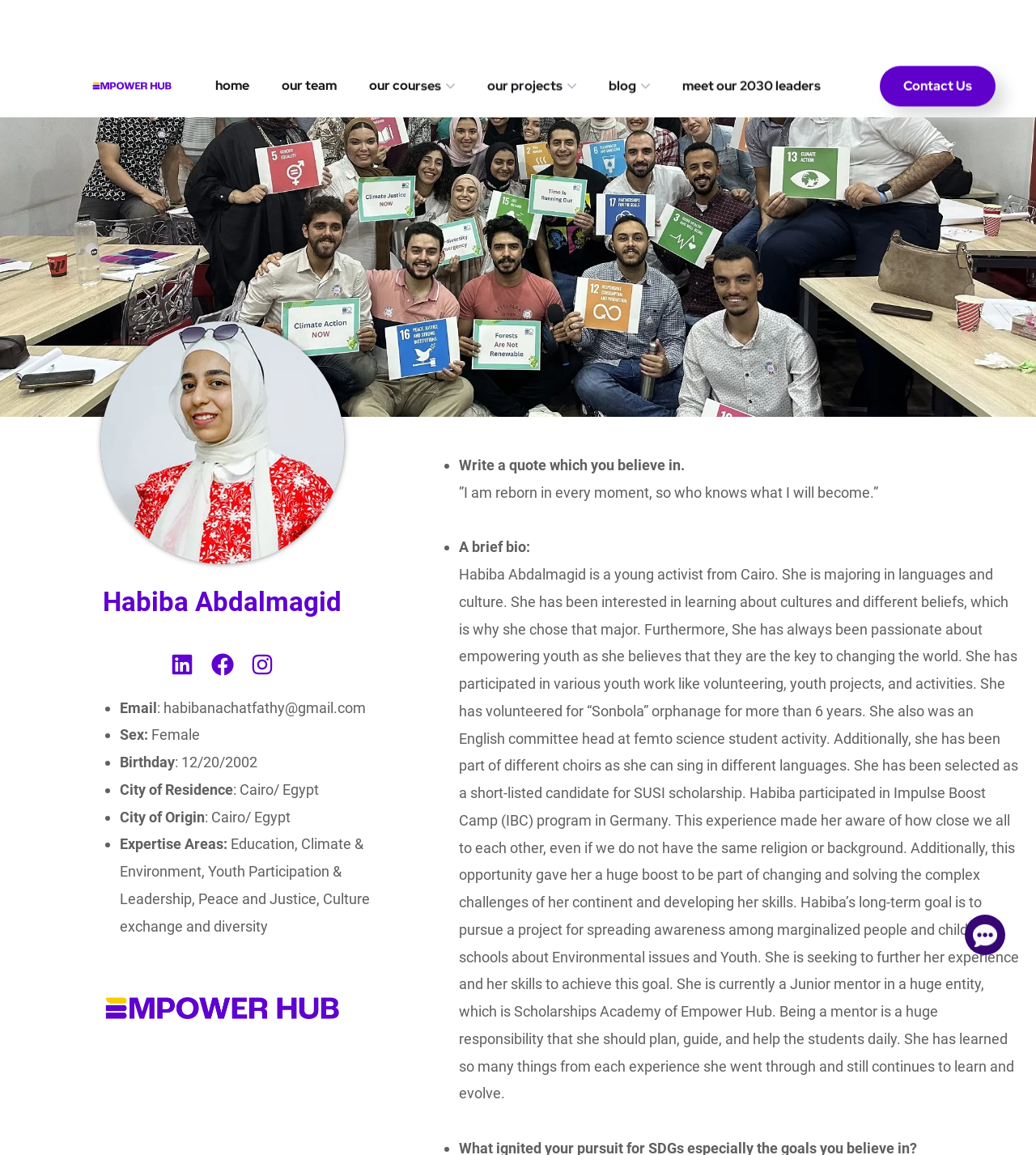Describe all the significant parts and information present on the webpage.

This webpage is about Habiba Abdalmagid, a young activist from Cairo, Egypt. At the top, there is a navigation menu with links to "Home", "Our Team", "Our Courses", "Our Projects", "Blog", "Meet our 2030 Leaders", and "Contact Us". Below the navigation menu, there is a heading with Habiba's name.

On the left side of the page, there are links to Habiba's social media profiles, including LinkedIn, Facebook, and Instagram, each accompanied by a small icon. Below these links, there is a list of personal information, including her email address, sex, birthday, city of residence, city of origin, and expertise areas.

To the right of the personal information list, there is a quote that Habiba believes in, followed by a brief bio that describes her background, interests, and experiences. The bio is quite detailed, mentioning her major, volunteer work, and participation in various youth projects and activities.

At the bottom of the page, there is a link to "Messege" with a small icon, which is likely a contact or messaging feature. Overall, the webpage appears to be a personal profile or portfolio for Habiba Abdalmagid, showcasing her background, interests, and experiences as a young activist.